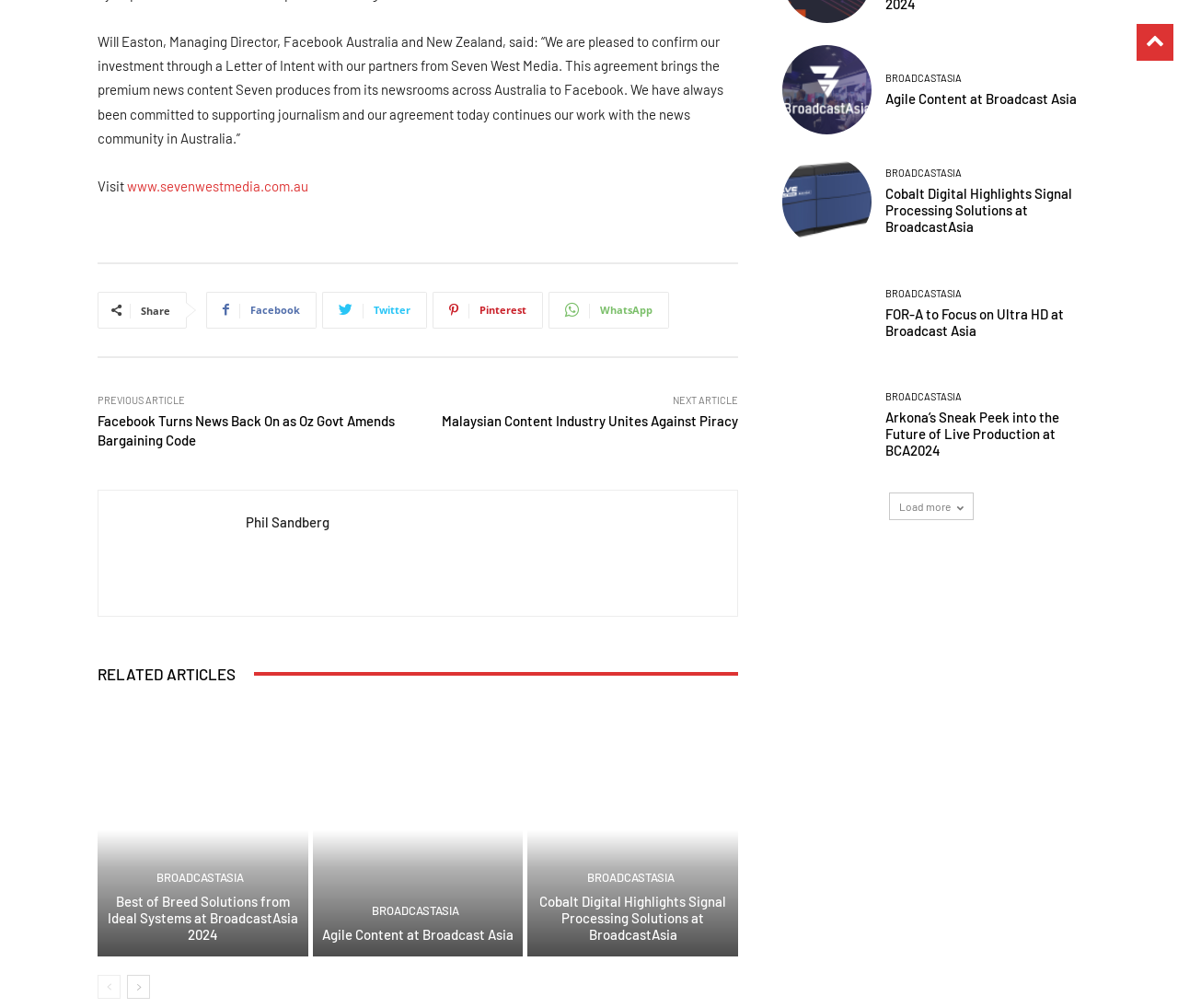Provide a short, one-word or phrase answer to the question below:
Who is the author of the quote?

Will Easton